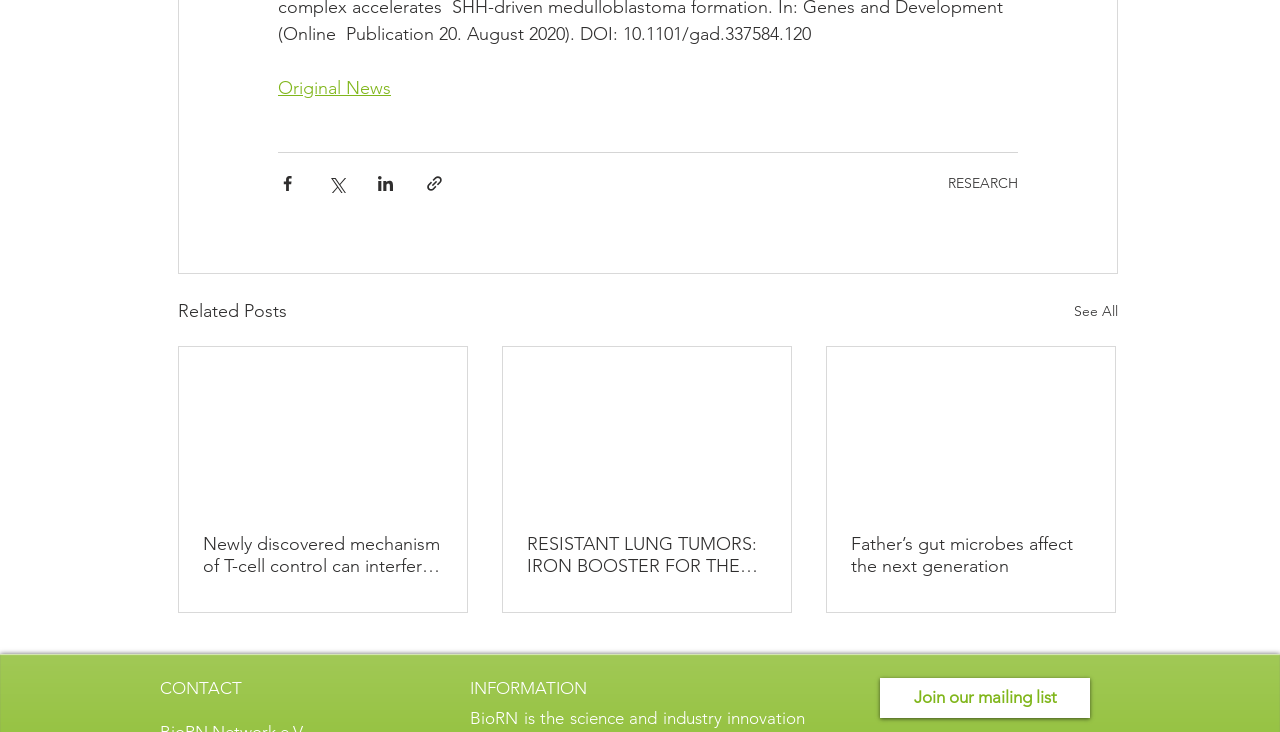Bounding box coordinates should be provided in the format (top-left x, top-left y, bottom-right x, bottom-right y) with all values between 0 and 1. Identify the bounding box for this UI element: RESEARCH

[0.741, 0.237, 0.795, 0.262]